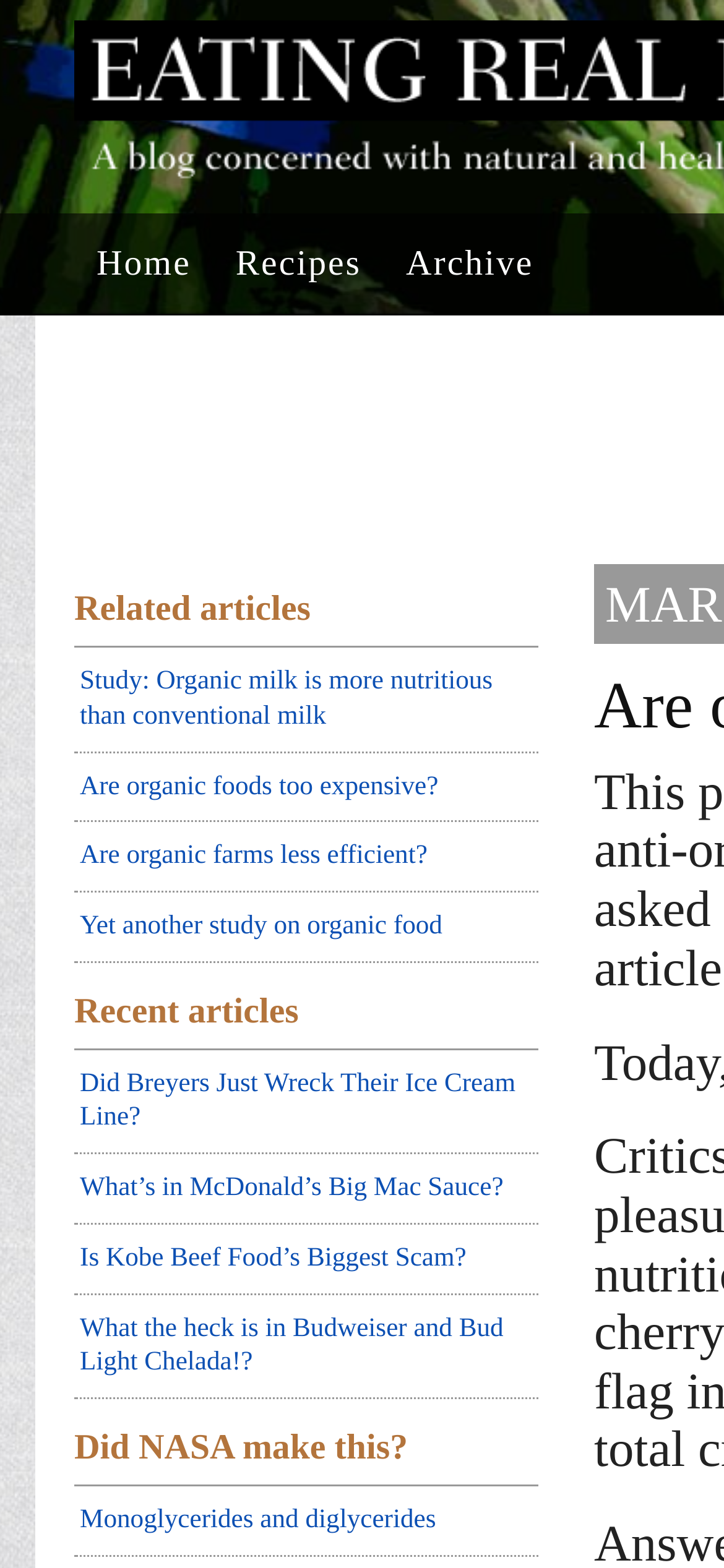Using the element description: "Are organic foods too expensive?", determine the bounding box coordinates. The coordinates should be in the format [left, top, right, bottom], with values between 0 and 1.

[0.103, 0.48, 0.744, 0.525]